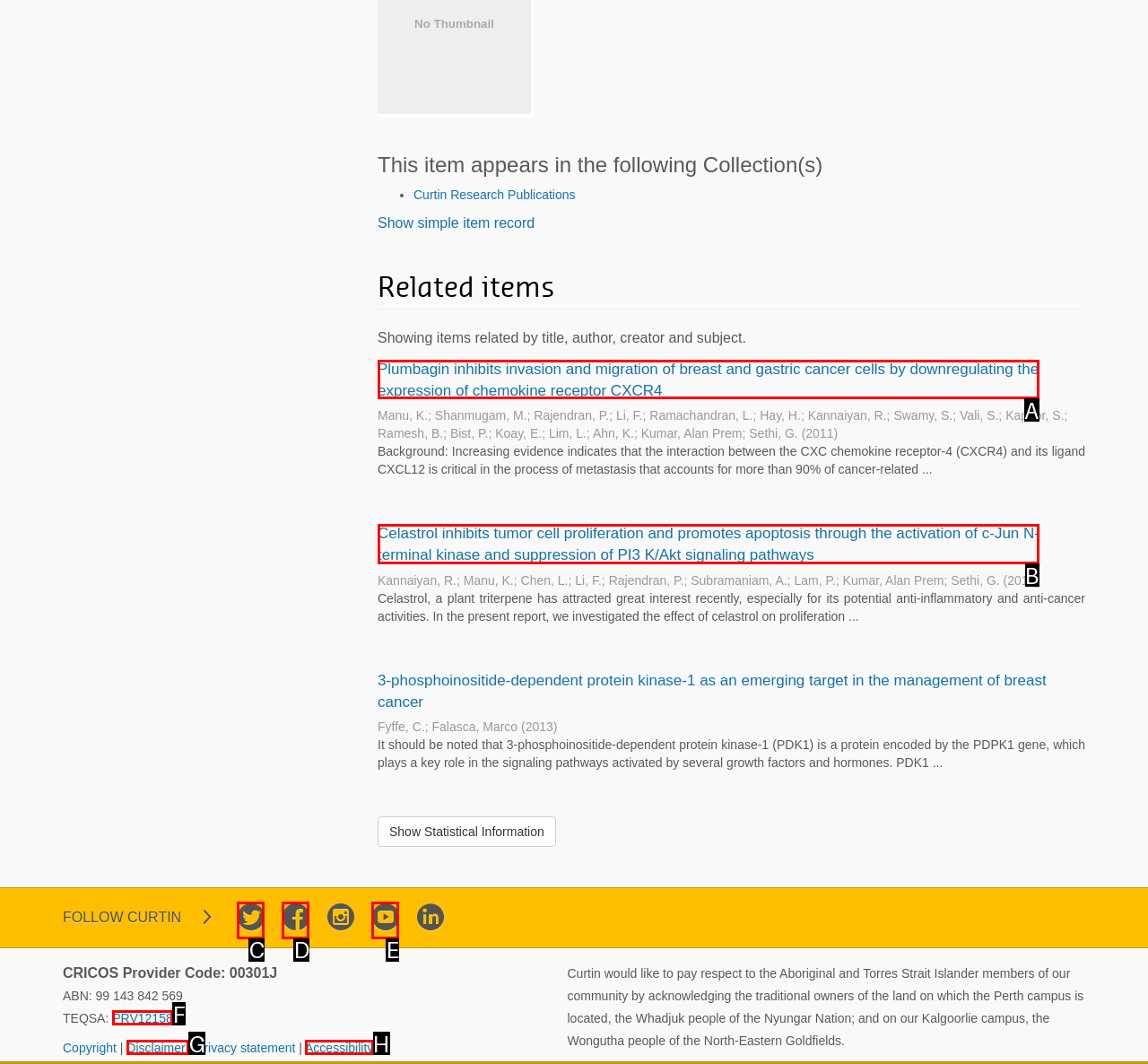Point out the correct UI element to click to carry out this instruction: View Celastrol inhibits tumor cell proliferation and promotes apoptosis through the activation of c-Jun N-terminal kinase and suppression of PI3 K/Akt signaling pathways
Answer with the letter of the chosen option from the provided choices directly.

B